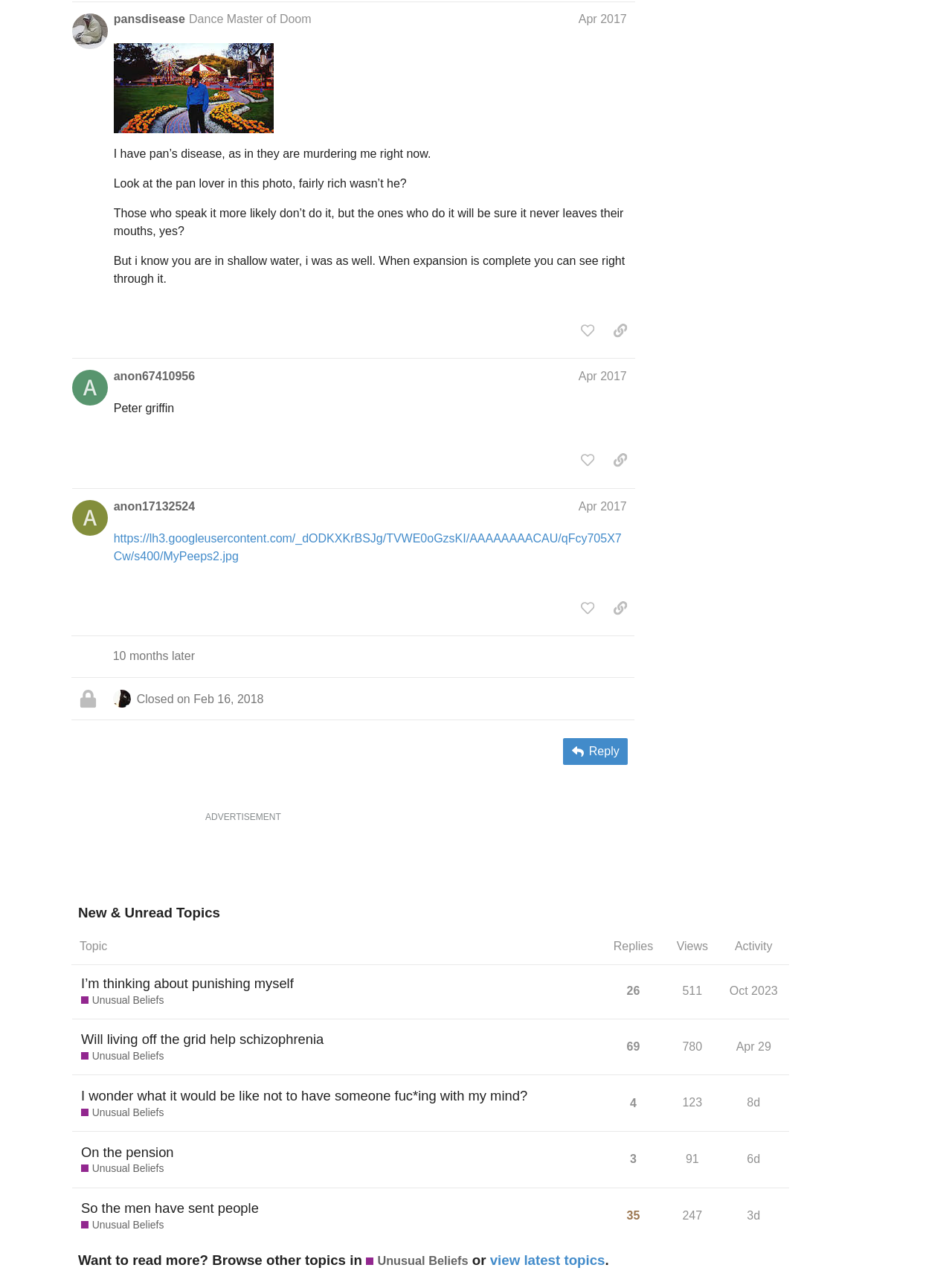Please determine the bounding box coordinates for the element that should be clicked to follow these instructions: "like this post".

[0.602, 0.247, 0.632, 0.266]